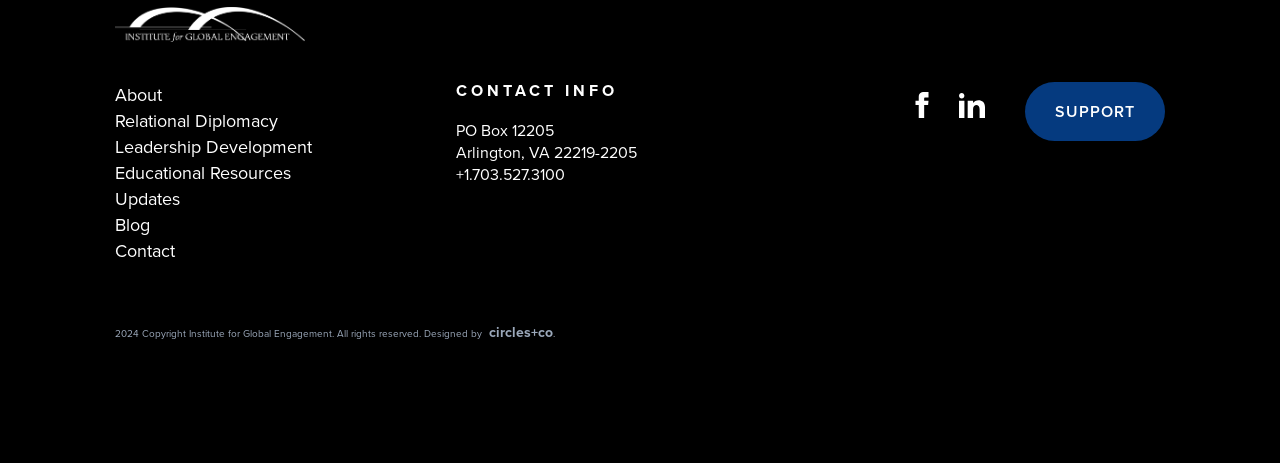Determine the bounding box coordinates of the element's region needed to click to follow the instruction: "support the Institute". Provide these coordinates as four float numbers between 0 and 1, formatted as [left, top, right, bottom].

[0.801, 0.177, 0.91, 0.305]